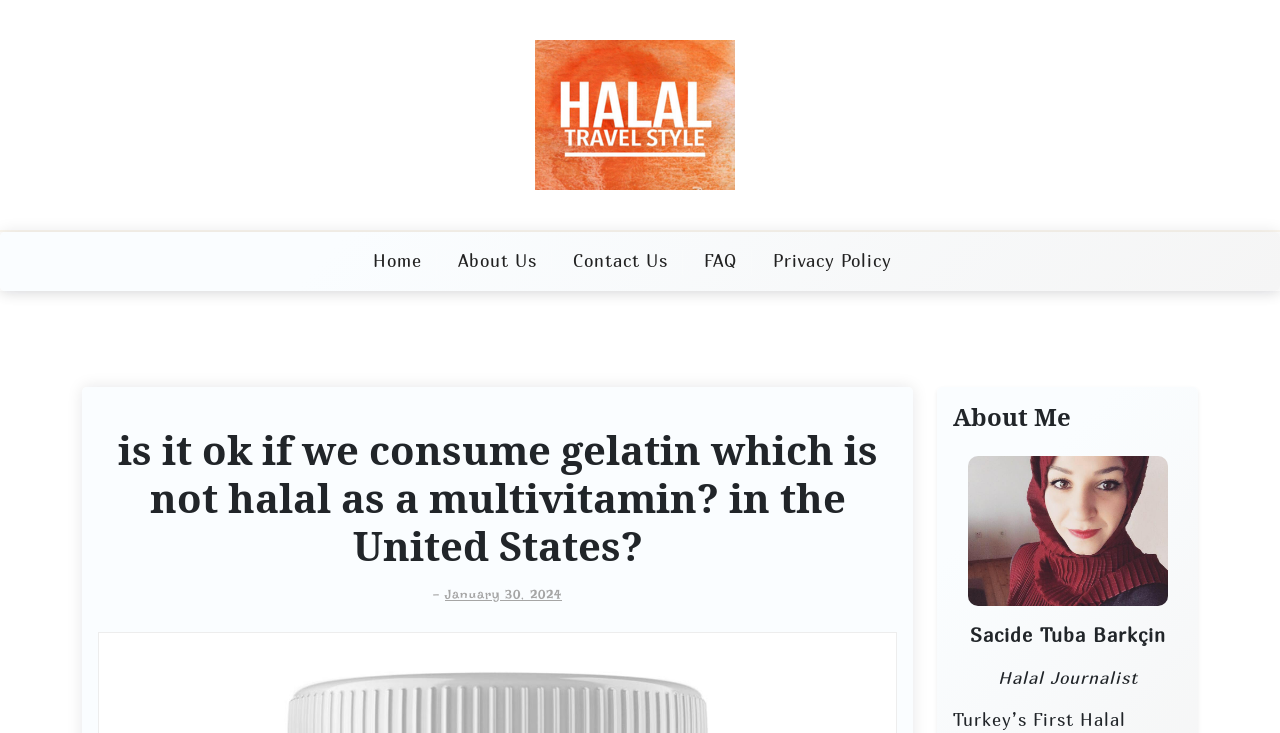Determine the bounding box coordinates of the clickable region to carry out the instruction: "read about the author".

[0.745, 0.55, 0.923, 0.589]